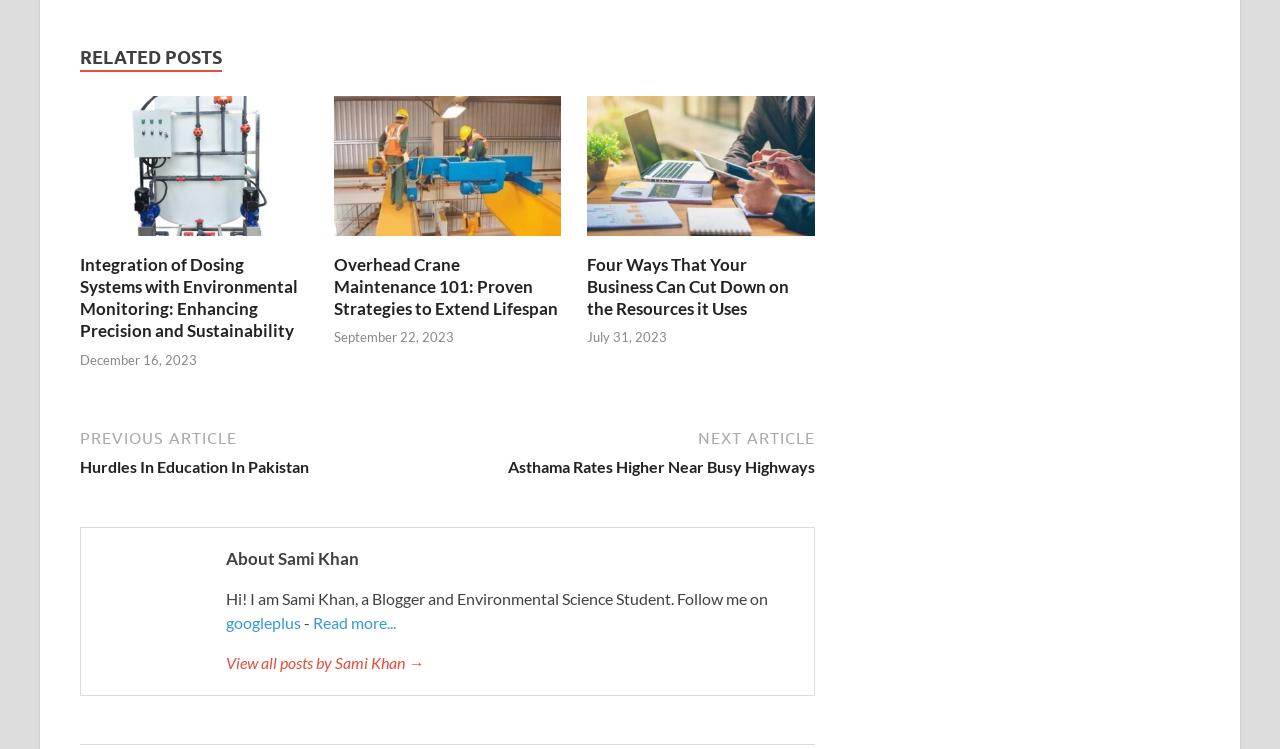Can you find the bounding box coordinates for the element that needs to be clicked to execute this instruction: "View all posts by Sami Khan"? The coordinates should be given as four float numbers between 0 and 1, i.e., [left, top, right, bottom].

[0.177, 0.869, 0.62, 0.901]